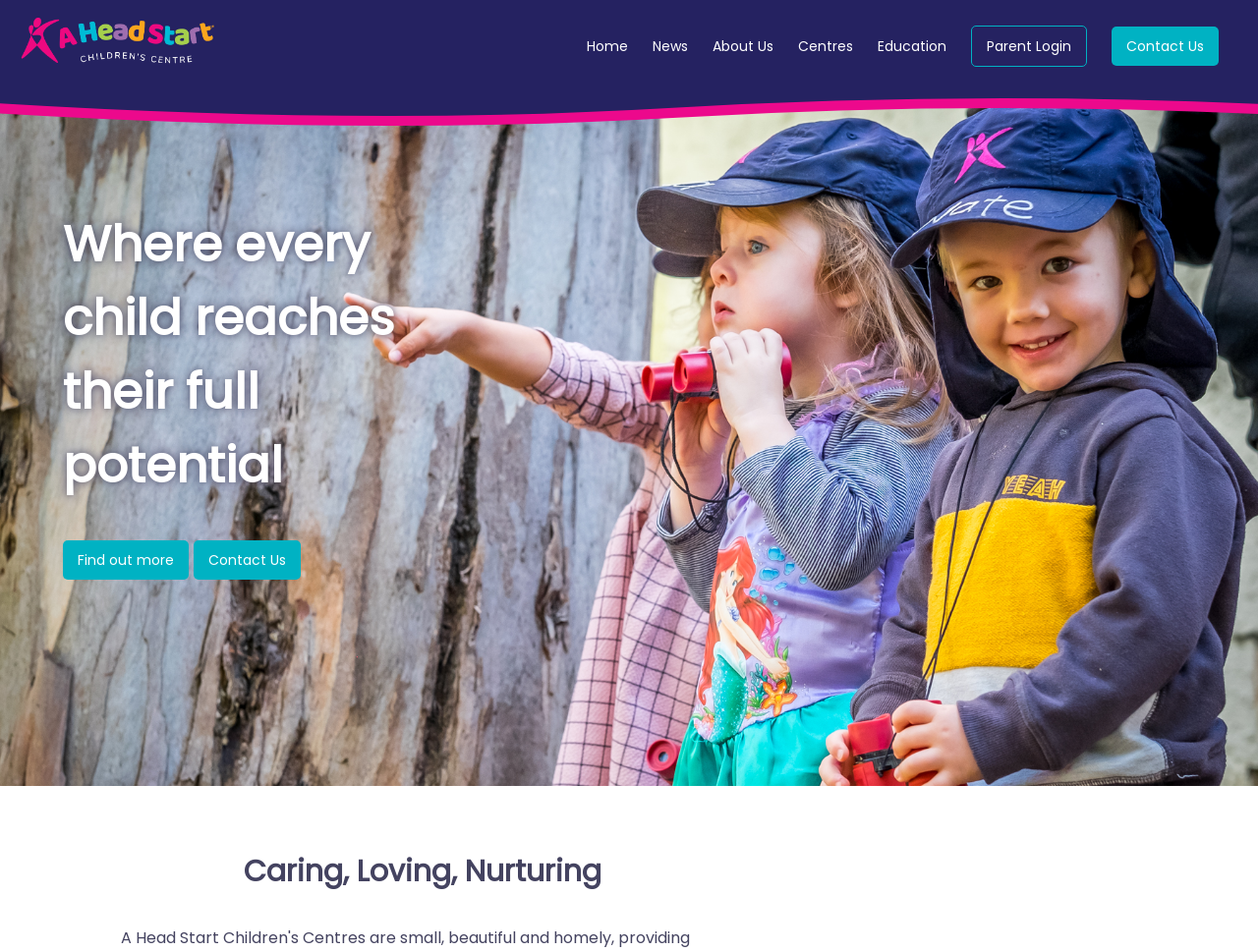Find the bounding box coordinates for the HTML element described as: "alt="CCI Paris Ile de France"". The coordinates should consist of four float values between 0 and 1, i.e., [left, top, right, bottom].

None